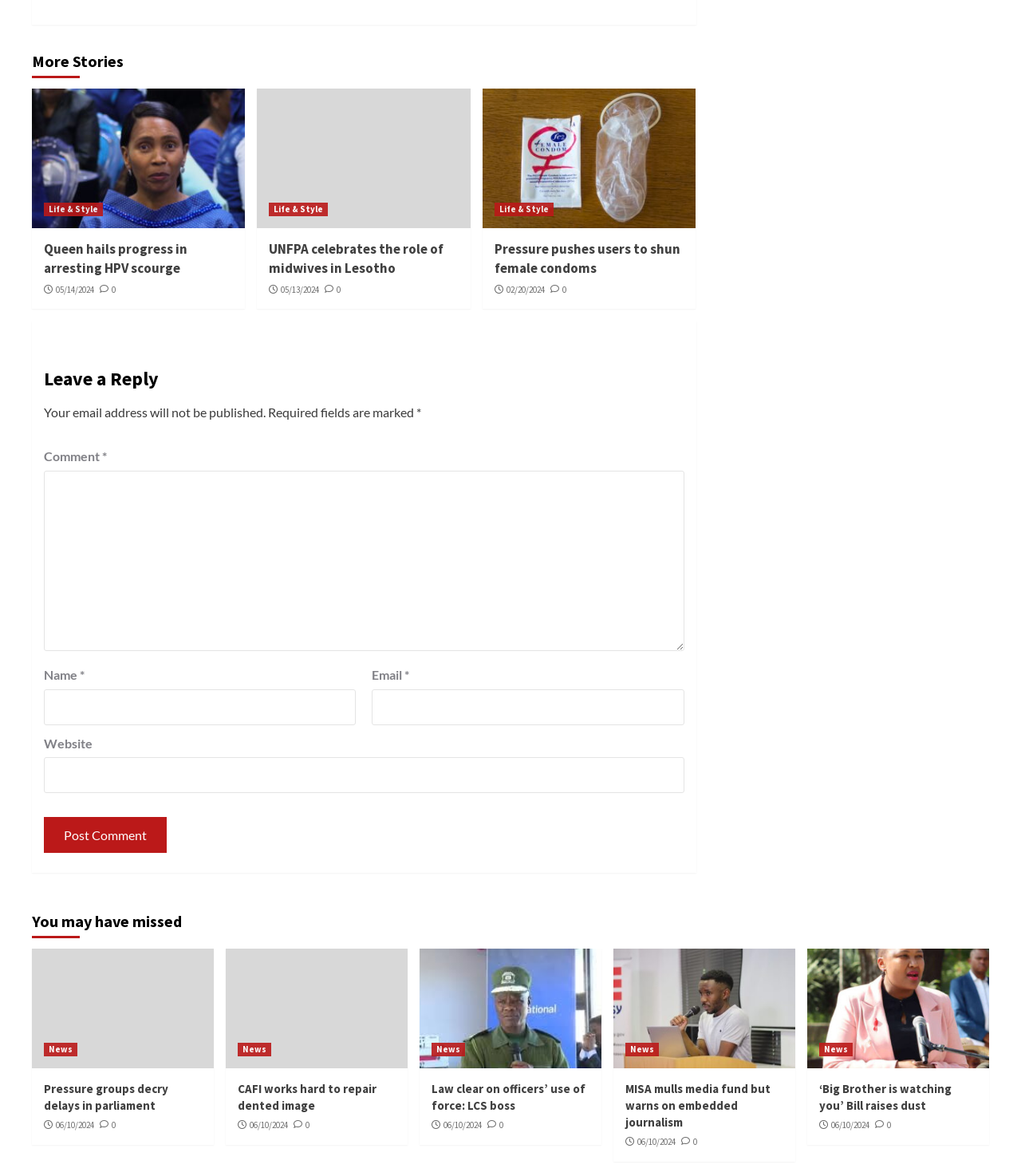Please identify the bounding box coordinates of the area that needs to be clicked to follow this instruction: "Enter your name in the 'Name' field".

[0.043, 0.586, 0.349, 0.616]